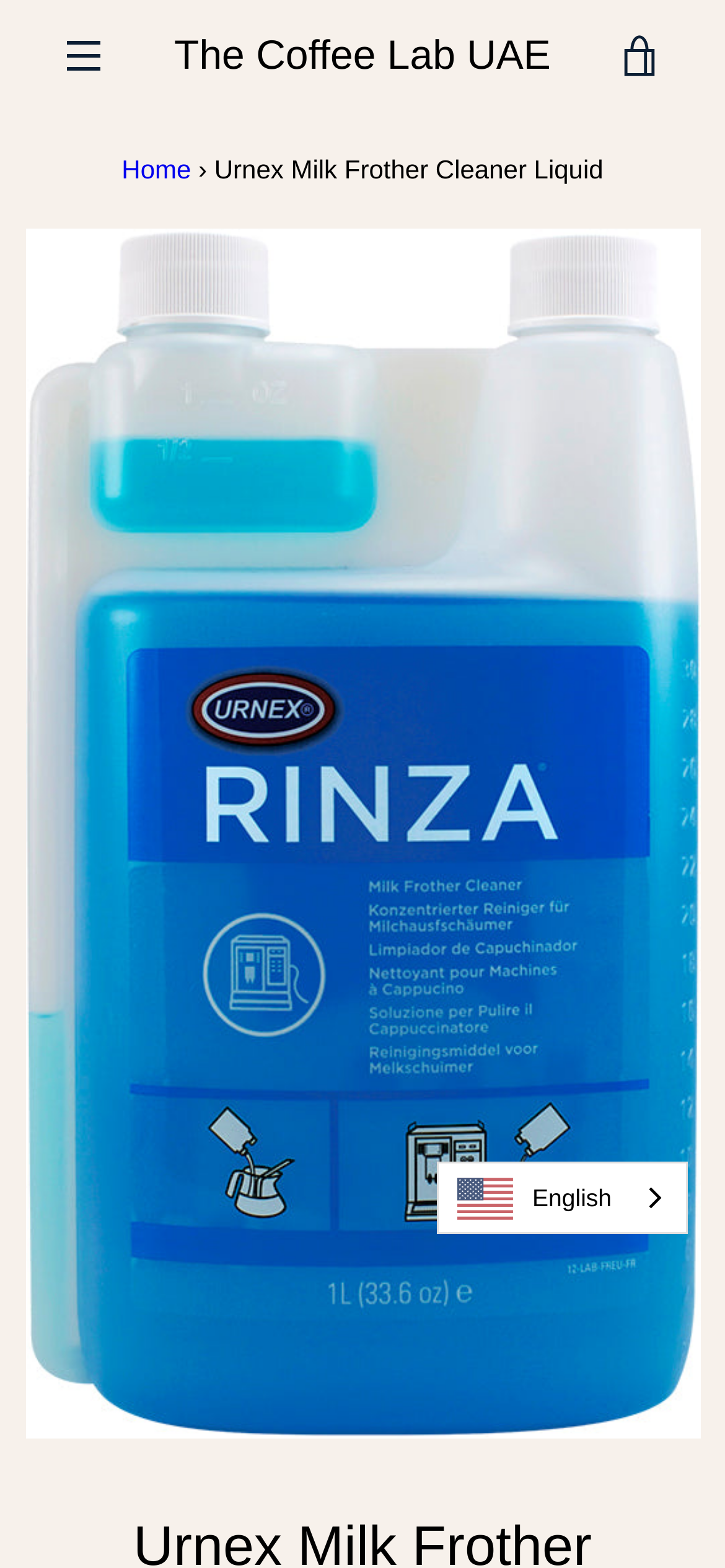Locate and extract the headline of this webpage.

Urnex Milk Frother Cleaner Liquid